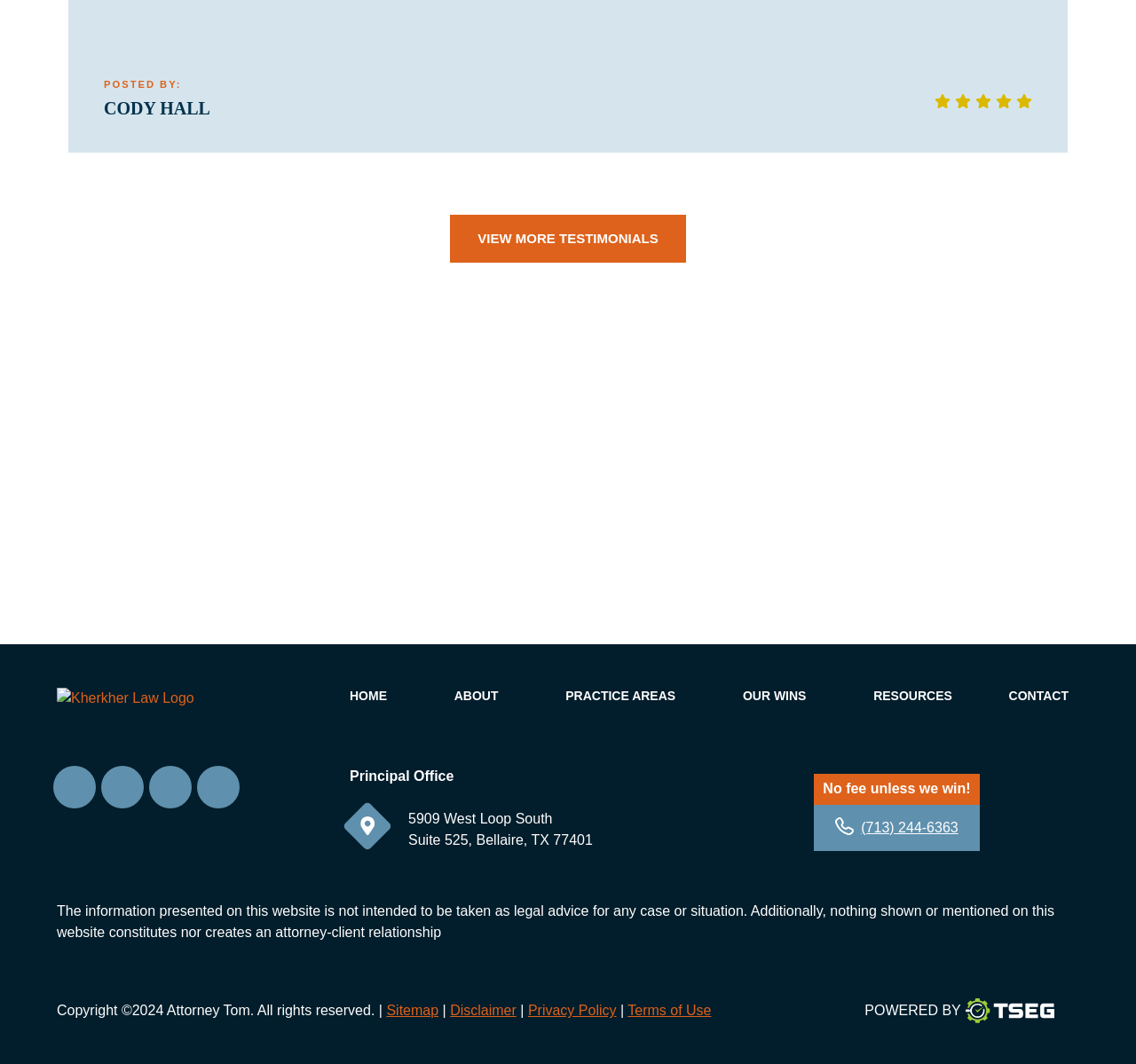Identify the bounding box coordinates of the specific part of the webpage to click to complete this instruction: "View more testimonials".

[0.396, 0.202, 0.604, 0.247]